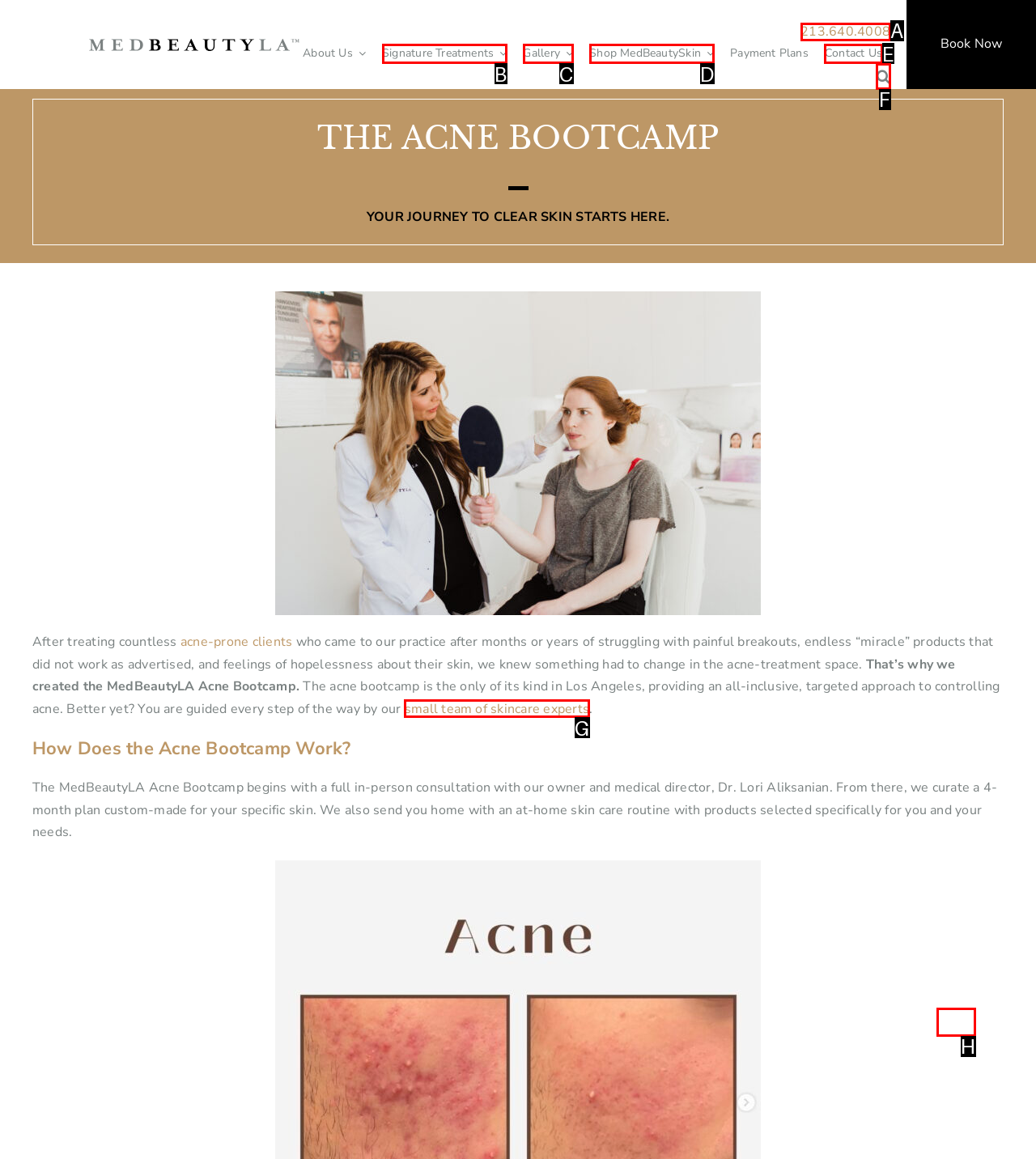Please select the letter of the HTML element that fits the description: Go to Top. Answer with the option's letter directly.

H